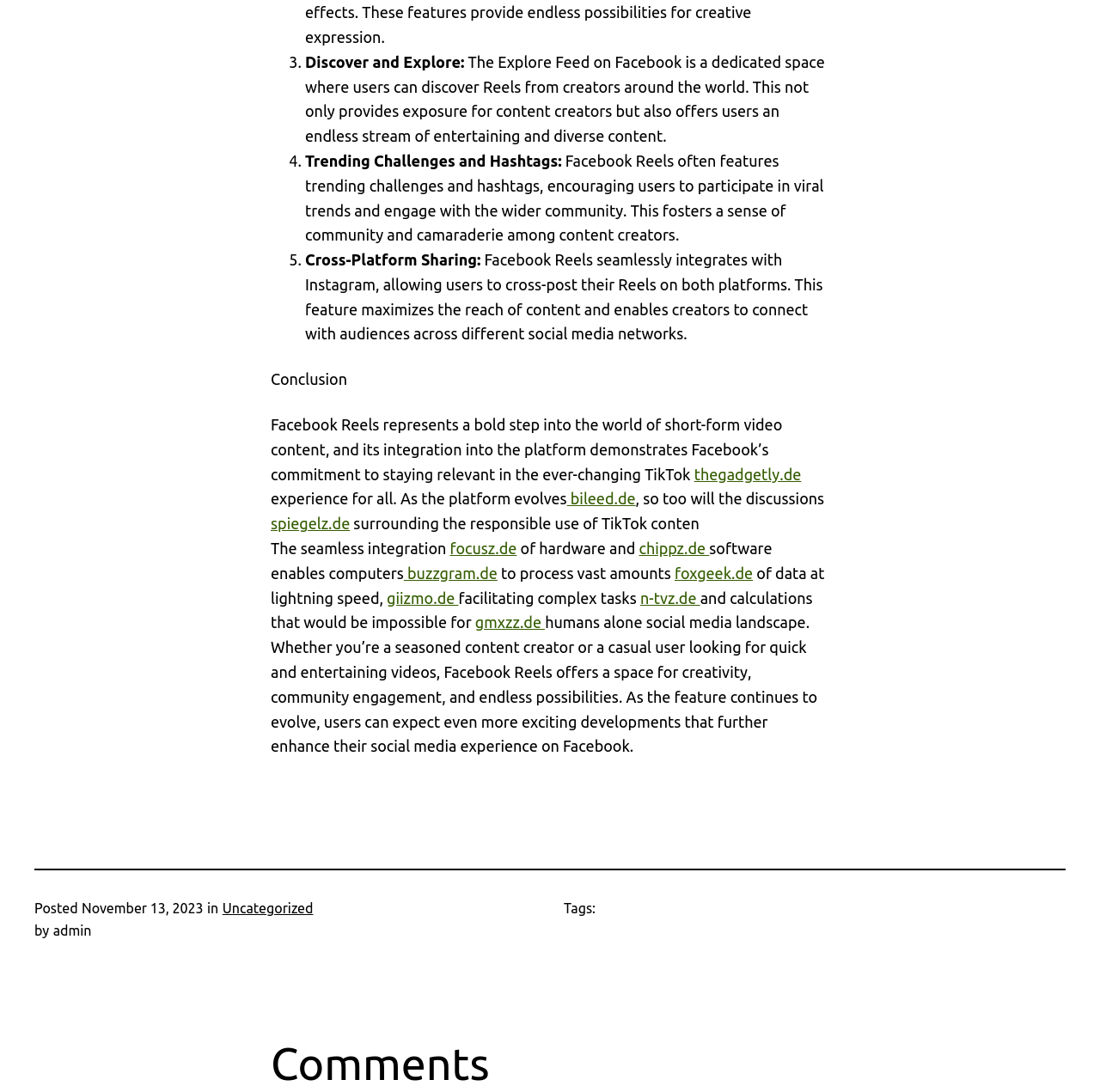Respond with a single word or phrase to the following question:
What is the date of the article?

November 13, 2023